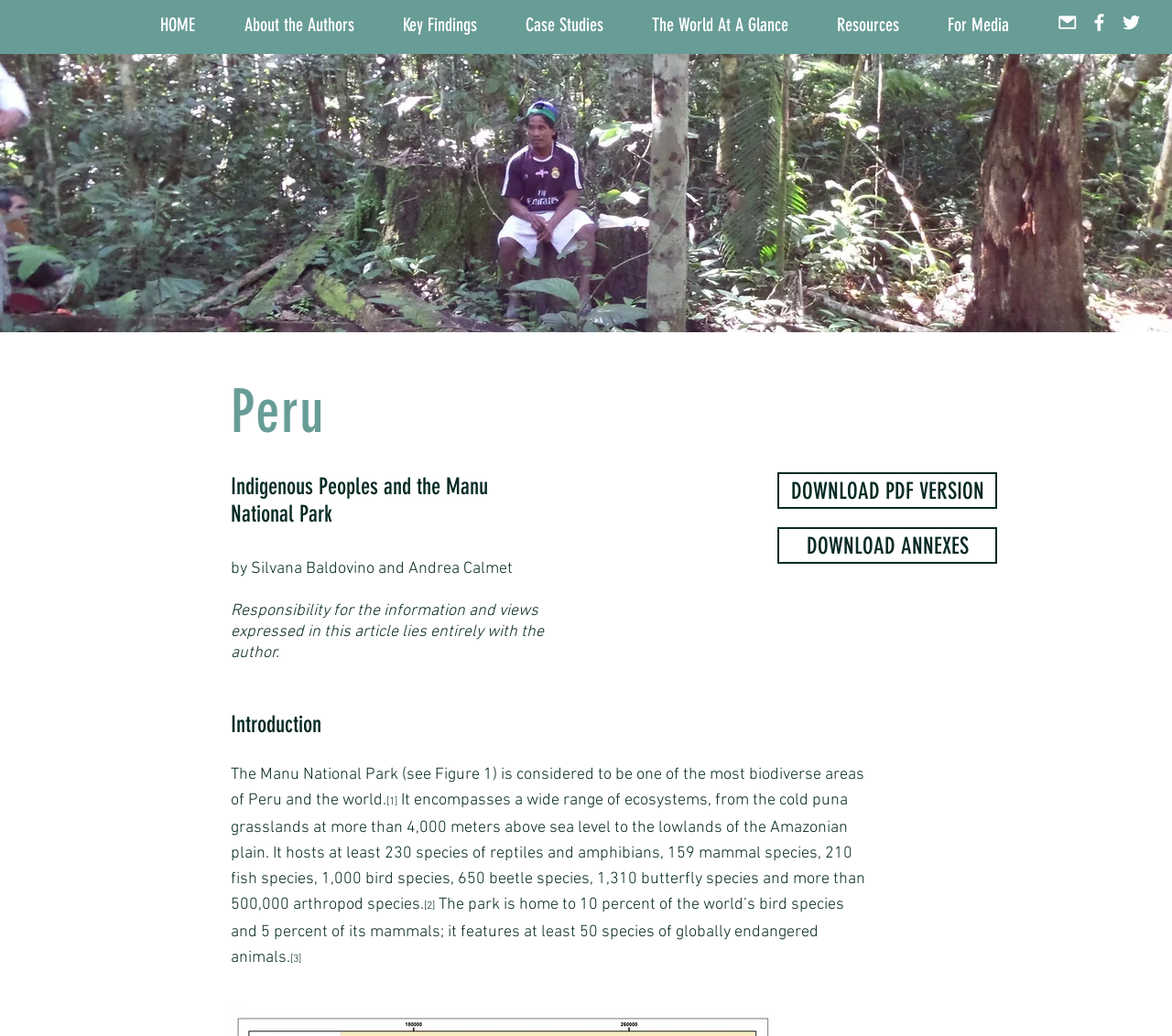Please determine the bounding box coordinates of the element's region to click for the following instruction: "Go to About the Authors".

[0.188, 0.0, 0.323, 0.033]